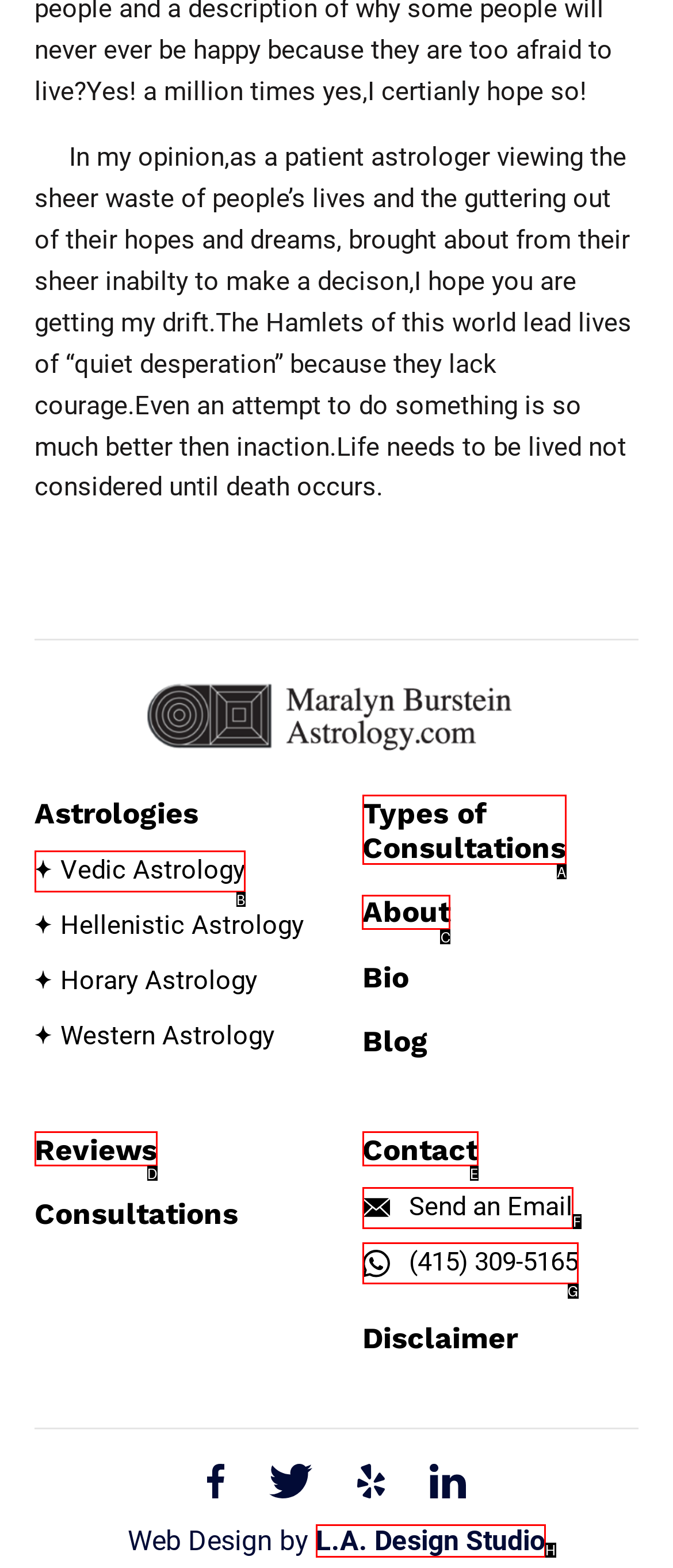Specify which HTML element I should click to complete this instruction: Read About Answer with the letter of the relevant option.

C